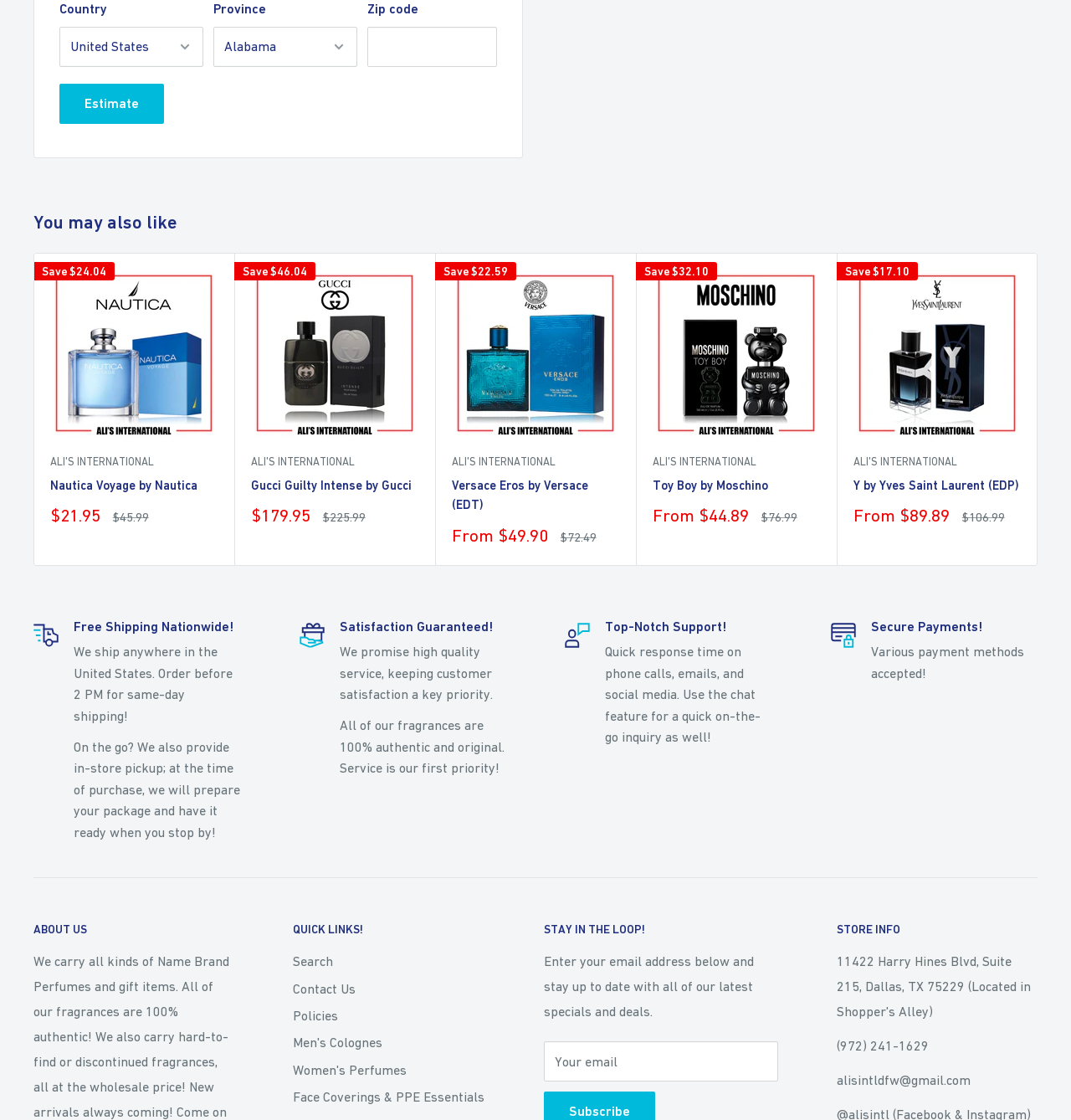Identify the bounding box coordinates of the clickable region necessary to fulfill the following instruction: "Learn about us". The bounding box coordinates should be four float numbers between 0 and 1, i.e., [left, top, right, bottom].

[0.031, 0.821, 0.219, 0.839]